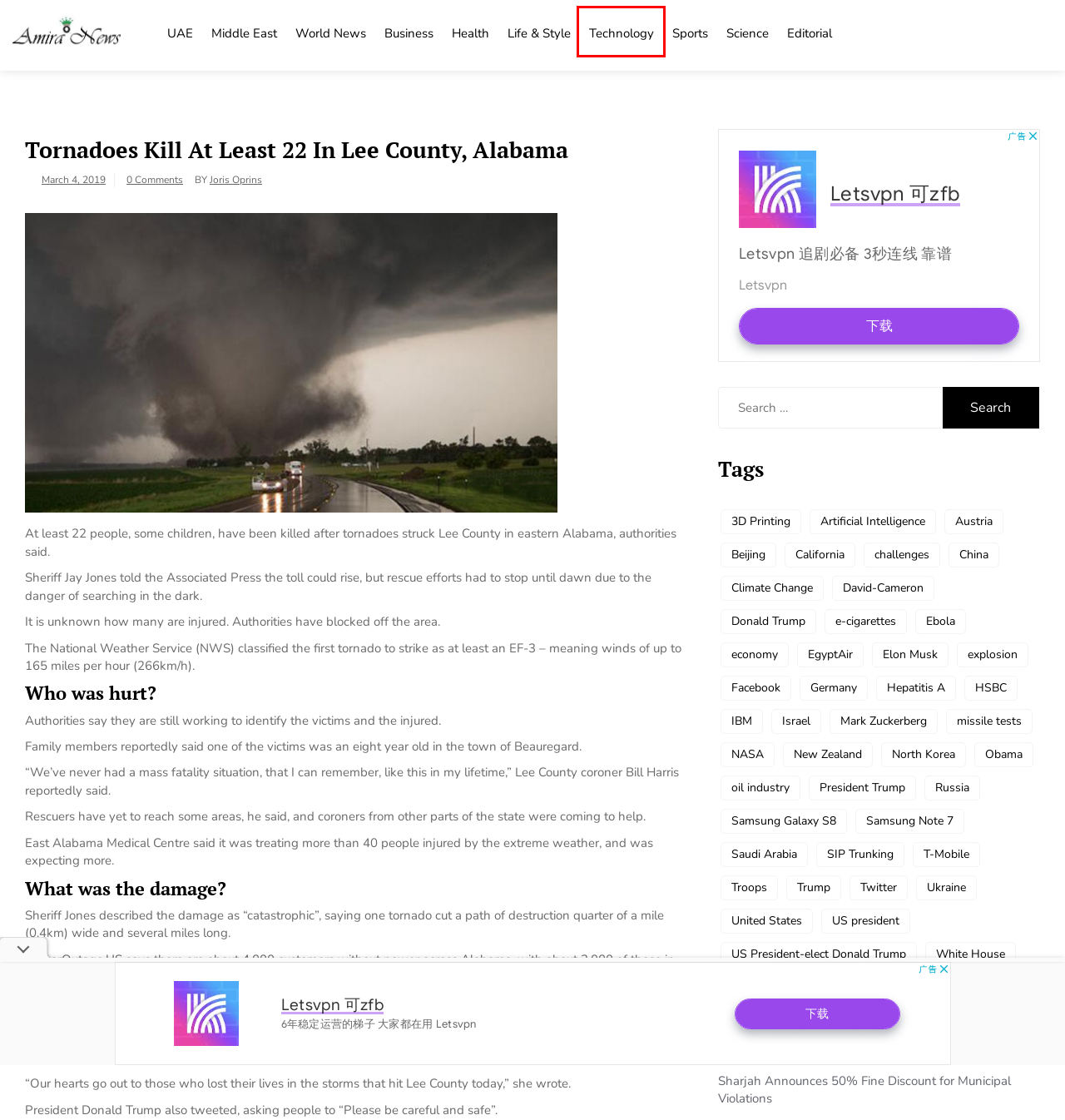Given a screenshot of a webpage with a red bounding box around a UI element, please identify the most appropriate webpage description that matches the new webpage after you click on the element. Here are the candidates:
A. Russia Archives - AmiraNews
B. HSBC Archives - AmiraNews
C. Samsung Galaxy S8 Archives - AmiraNews
D. Germany Archives - AmiraNews
E. Editorial Archives - AmiraNews
F. oil industry Archives - AmiraNews
G. California Archives - AmiraNews
H. Technology Archives - AmiraNews

H